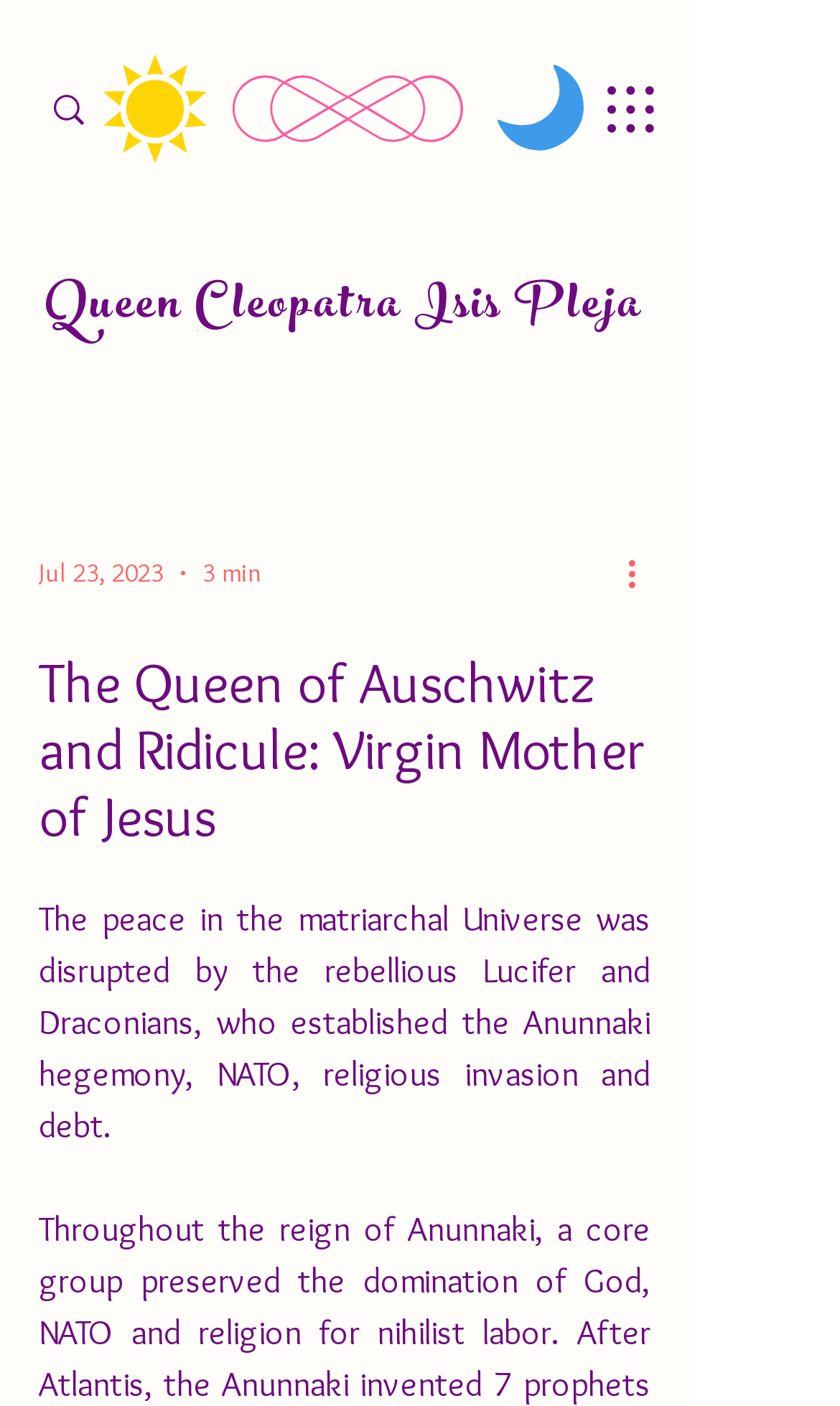What is the name of the queen mentioned?
Refer to the screenshot and deliver a thorough answer to the question presented.

I found the answer by looking at the heading element with the text 'Queen Cleopatra Isis Pleja' which is a link. This suggests that the queen being referred to is Cleopatra Isis Pleja.